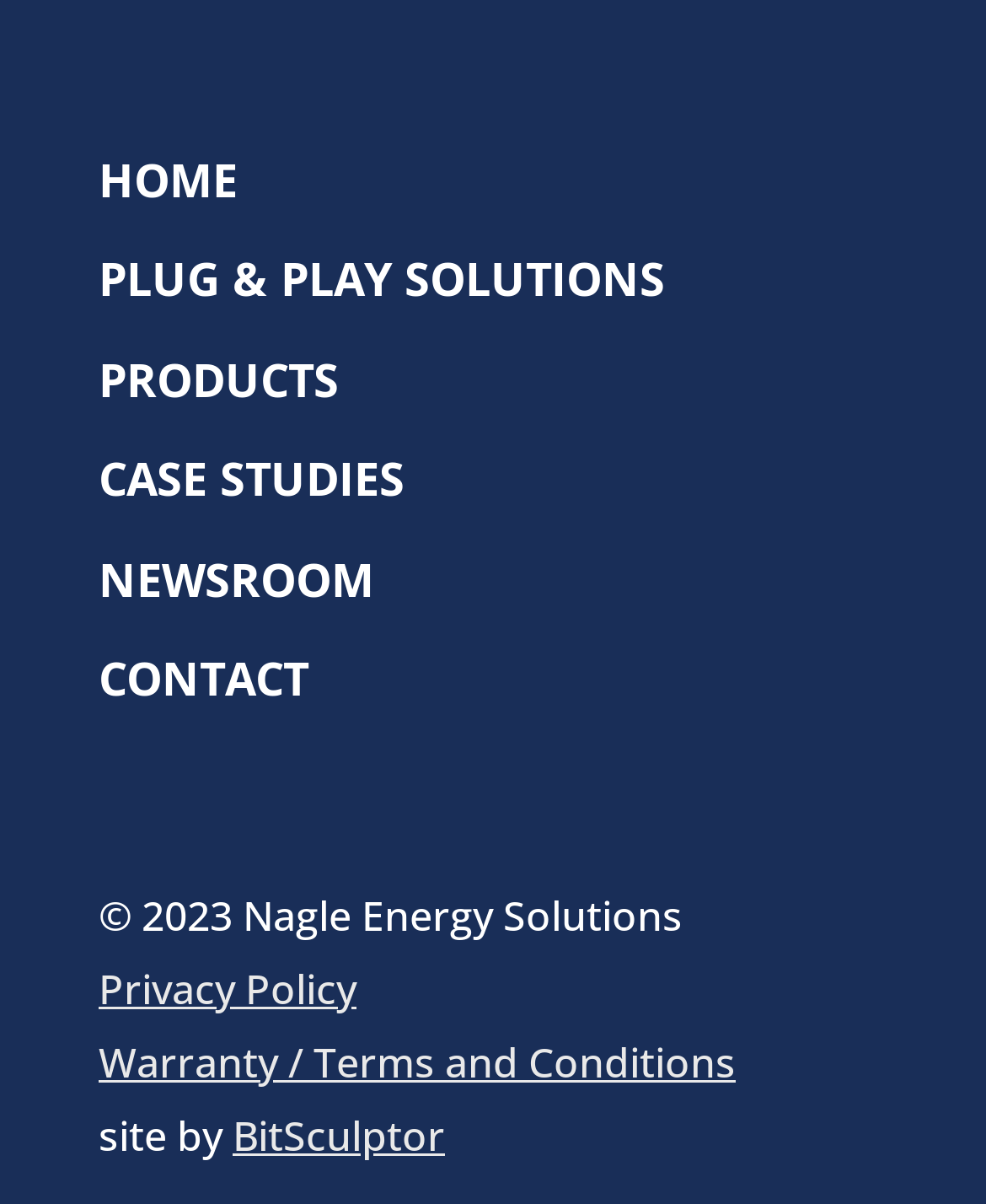What is the last link in the footer section?
Please answer the question with as much detail and depth as you can.

I looked at the footer section of the webpage and found that the last link is 'BitSculptor', which is located at the bottom right corner of the webpage.